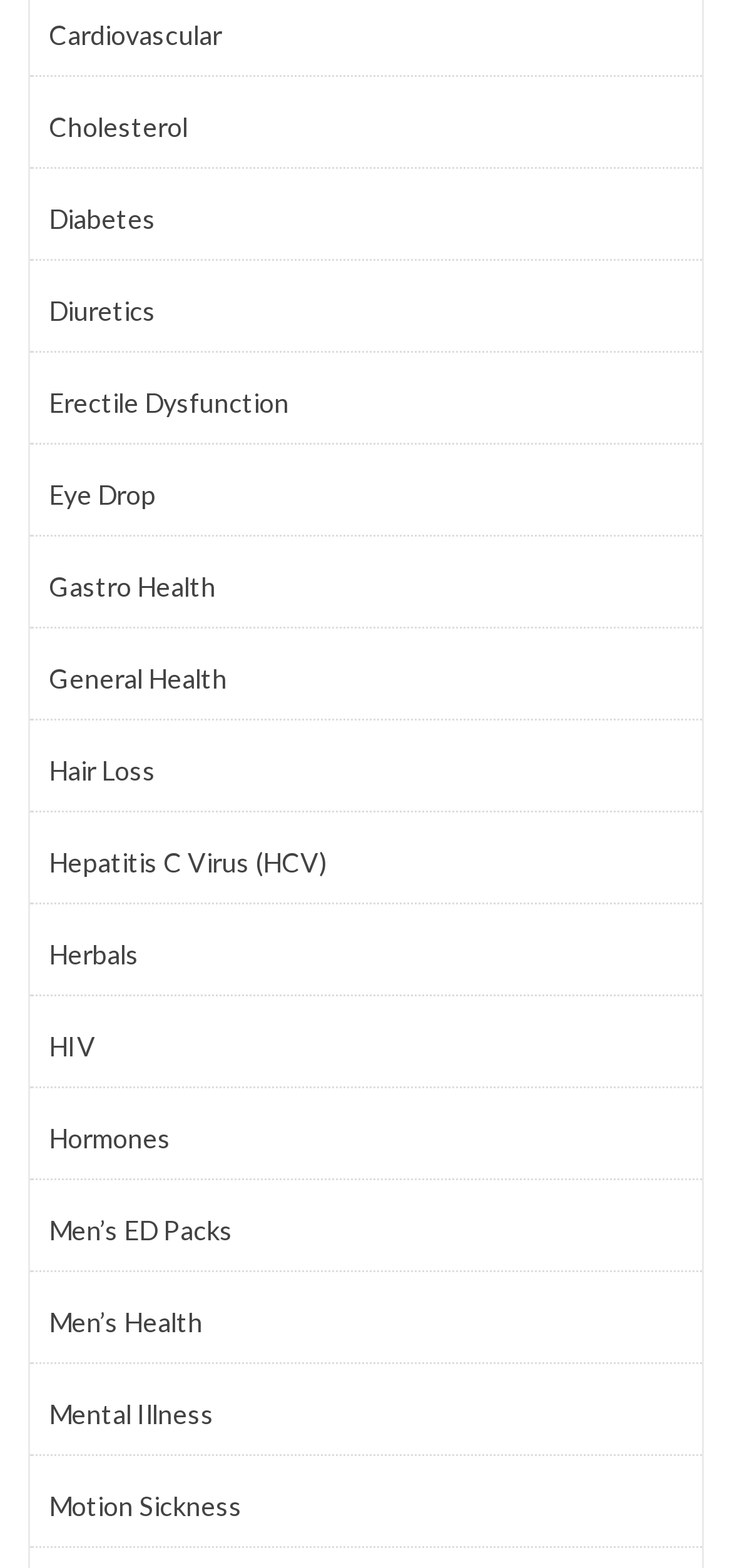How many health issues are listed on the webpage?
Use the information from the screenshot to give a comprehensive response to the question.

The webpage lists 17 health issues, which can be counted from the links provided, starting from 'Cardiovascular' to 'Motion Sickness'.